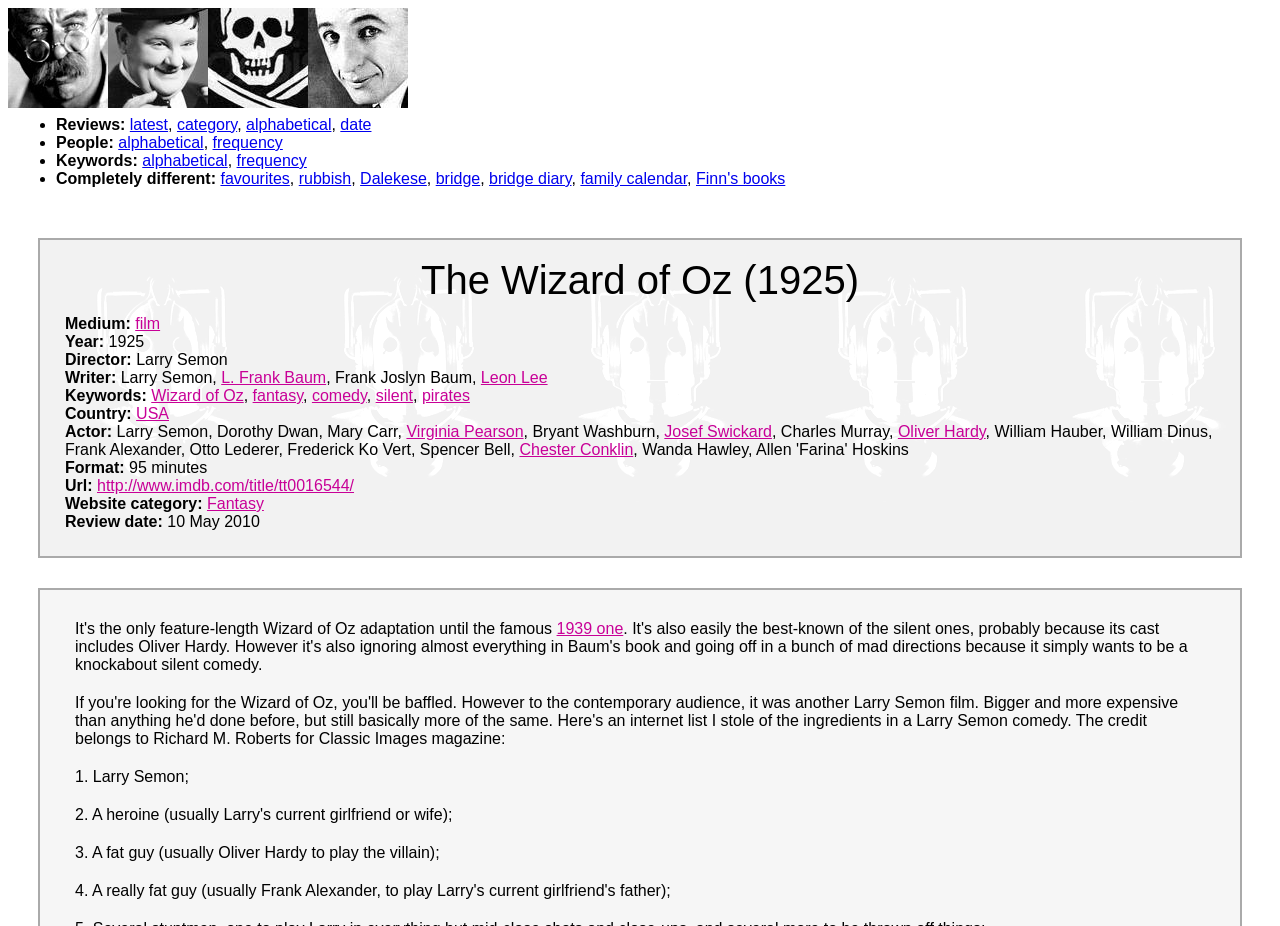Refer to the element description L. Frank Baum and identify the corresponding bounding box in the screenshot. Format the coordinates as (top-left x, top-left y, bottom-right x, bottom-right y) with values in the range of 0 to 1.

[0.173, 0.398, 0.255, 0.417]